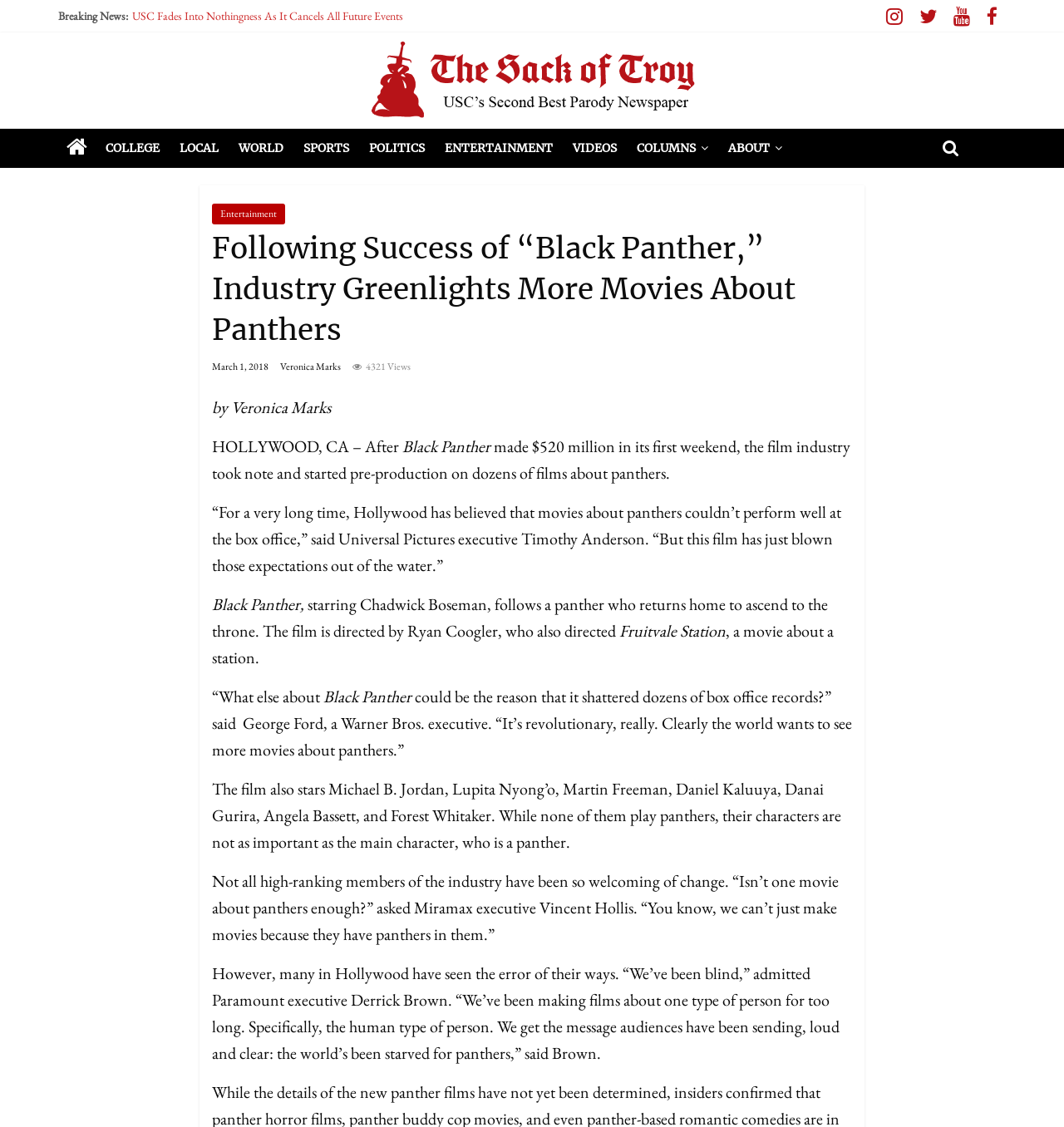Based on the image, give a detailed response to the question: How many views does the article have?

I found the view count by looking at the text below the article title, which says '4321 Views'. This indicates that the article has been viewed 4321 times.